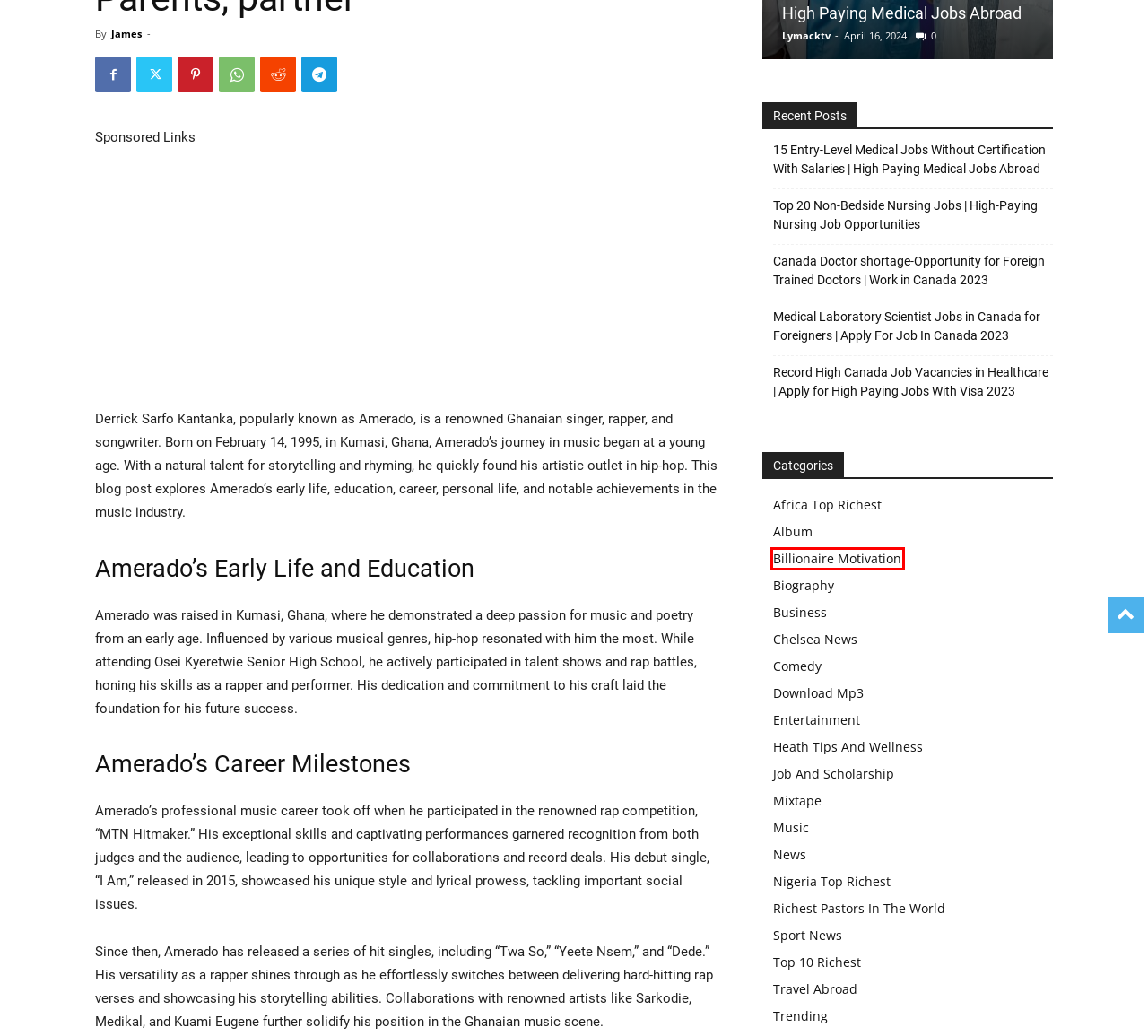Observe the screenshot of a webpage with a red bounding box highlighting an element. Choose the webpage description that accurately reflects the new page after the element within the bounding box is clicked. Here are the candidates:
A. Travel Abroad - Lymacktv
B. Billionaire Motivation - Lymacktv
C. James - Lymacktv
D. Comedy - Lymacktv
E. Lymacktv - Lymacktv
F. Nigeria Top Richest - Lymacktv
G. Music - Lymacktv
H. Business - Lymacktv

B